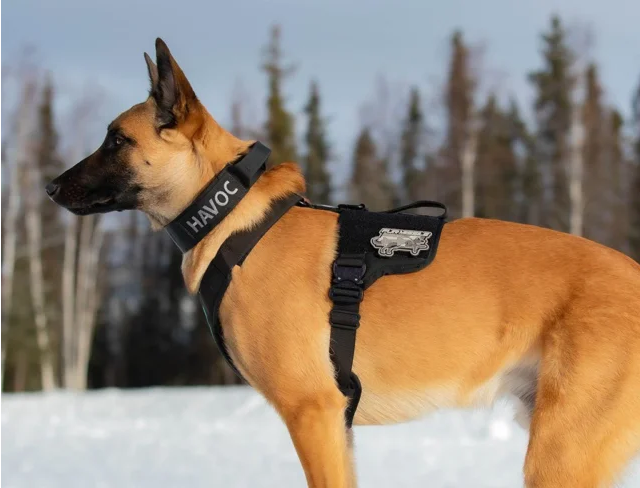Please provide a comprehensive response to the question below by analyzing the image: 
What is the weather condition in the background?

The caption describes the background as a 'snowy landscape' with 'trees lightly dusted by frost', indicating that the scene is set in a winter or cold weather environment with snow present.